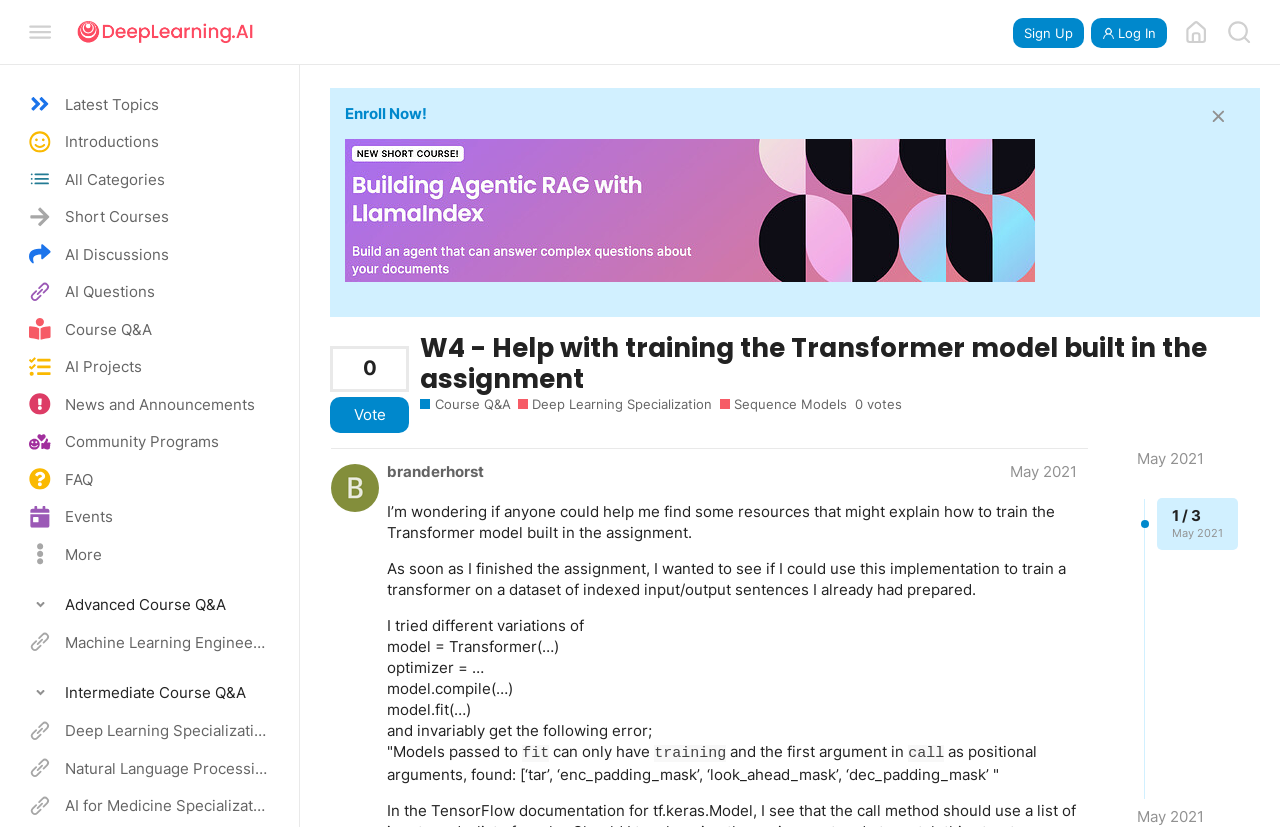Find the bounding box coordinates of the element to click in order to complete this instruction: "Click on the 'Deep Learning Specialization' link". The bounding box coordinates must be four float numbers between 0 and 1, denoted as [left, top, right, bottom].

[0.0, 0.861, 0.235, 0.906]